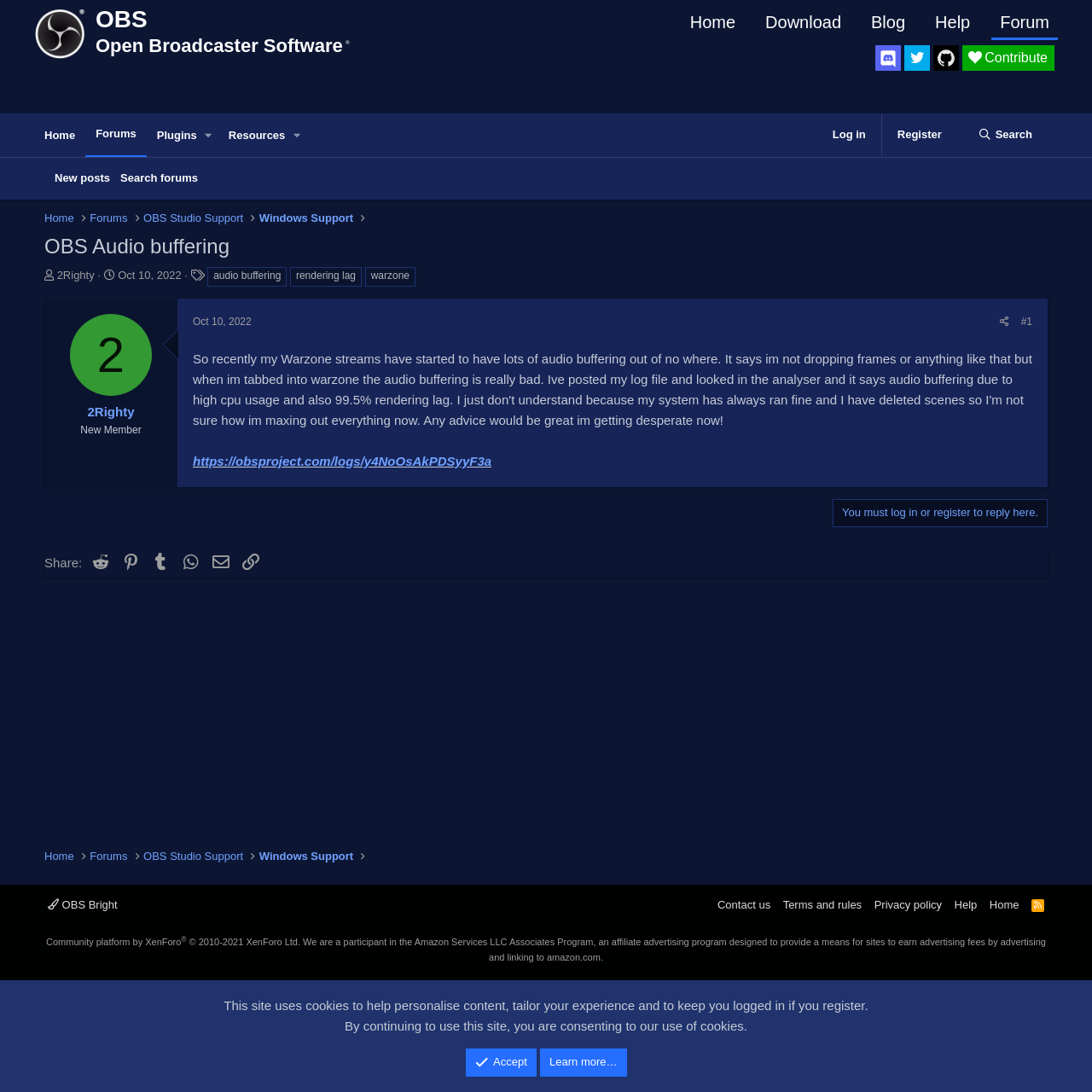Show the bounding box coordinates for the element that needs to be clicked to execute the following instruction: "Share the post on Reddit". Provide the coordinates in the form of four float numbers between 0 and 1, i.e., [left, top, right, bottom].

[0.078, 0.501, 0.105, 0.528]